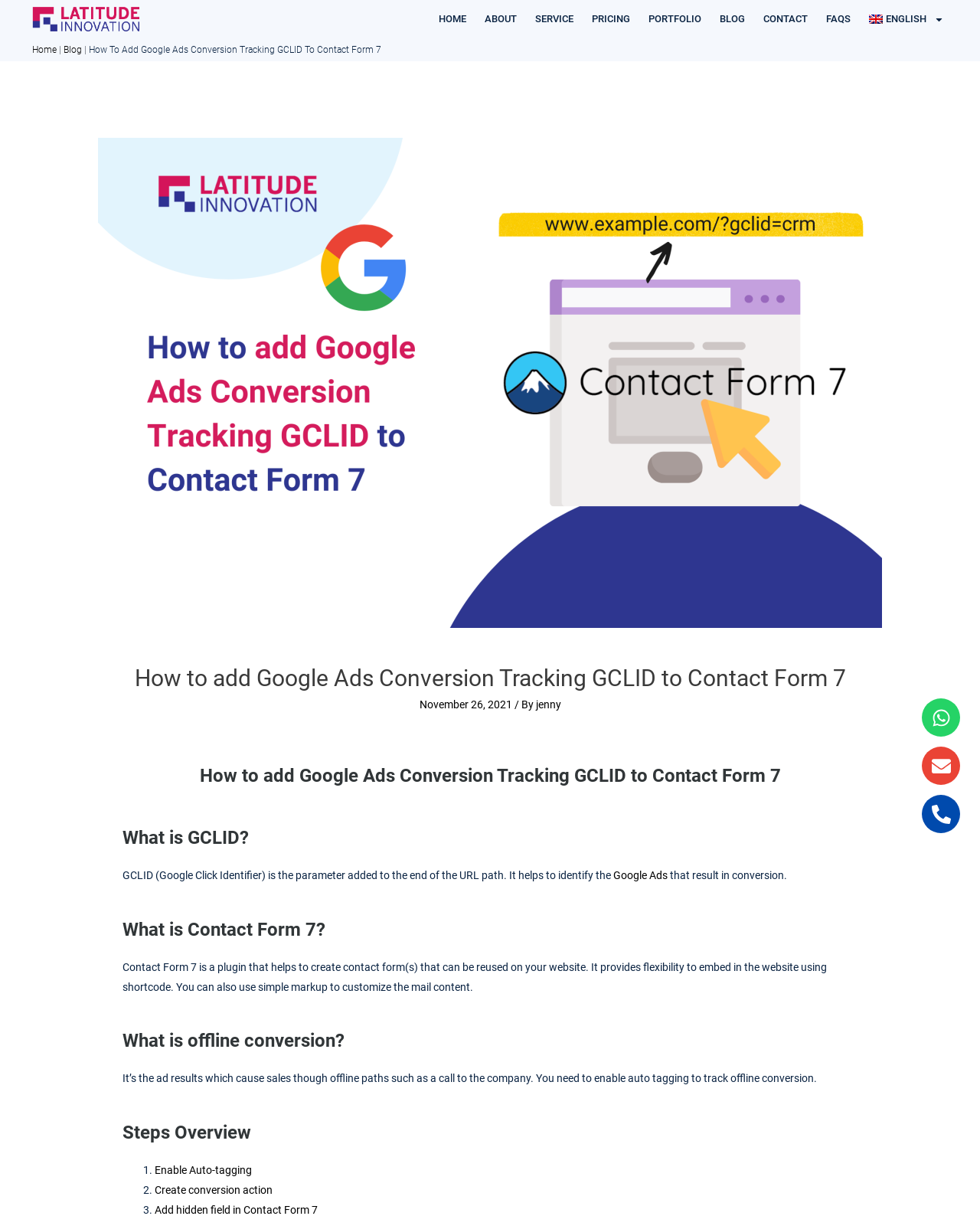Locate the bounding box coordinates of the clickable region to complete the following instruction: "Click on the 'Whatsapp' link."

[0.941, 0.574, 0.98, 0.606]